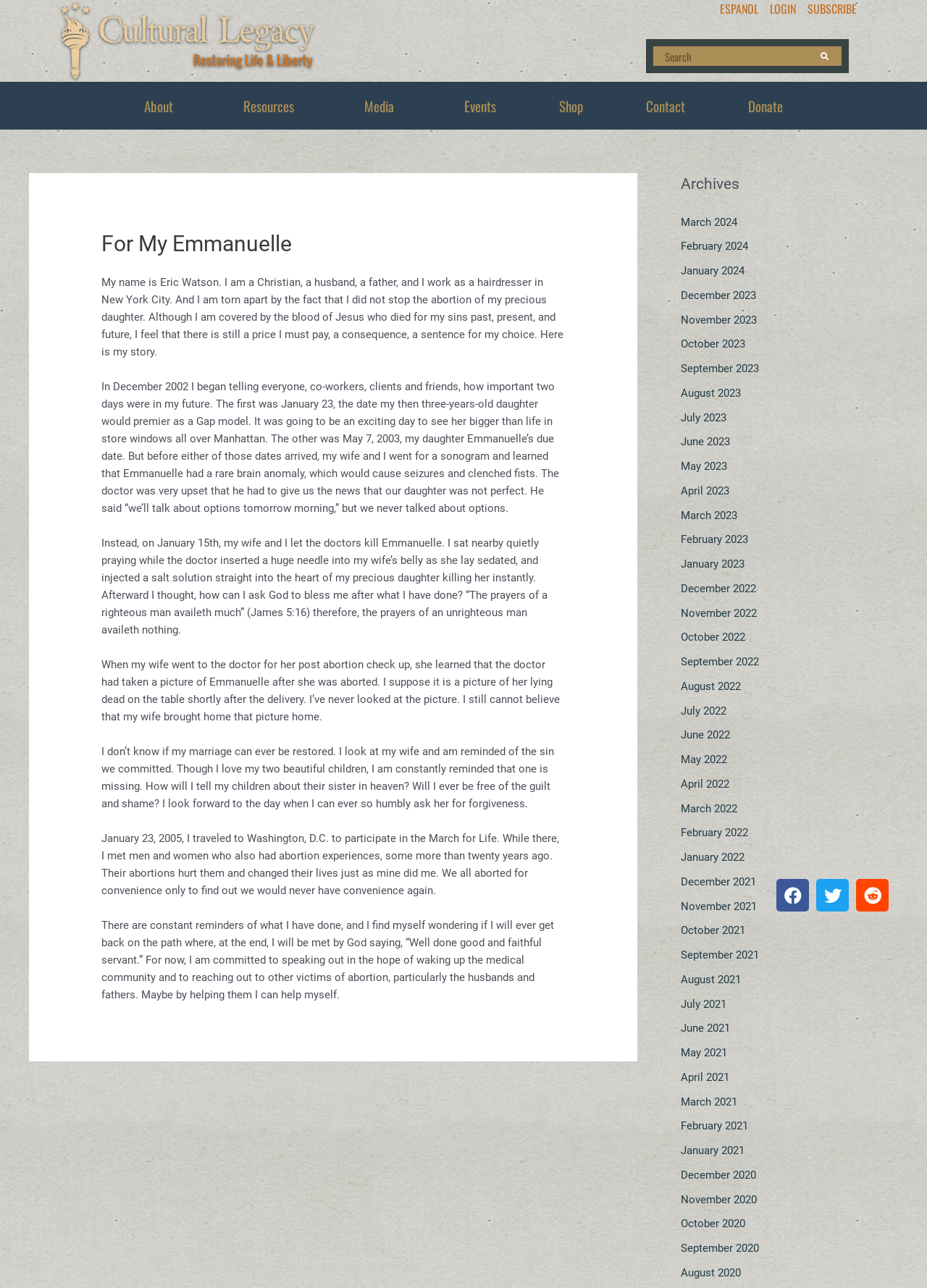Respond with a single word or phrase to the following question:
What event did the author participate in on January 23, 2005?

March for Life